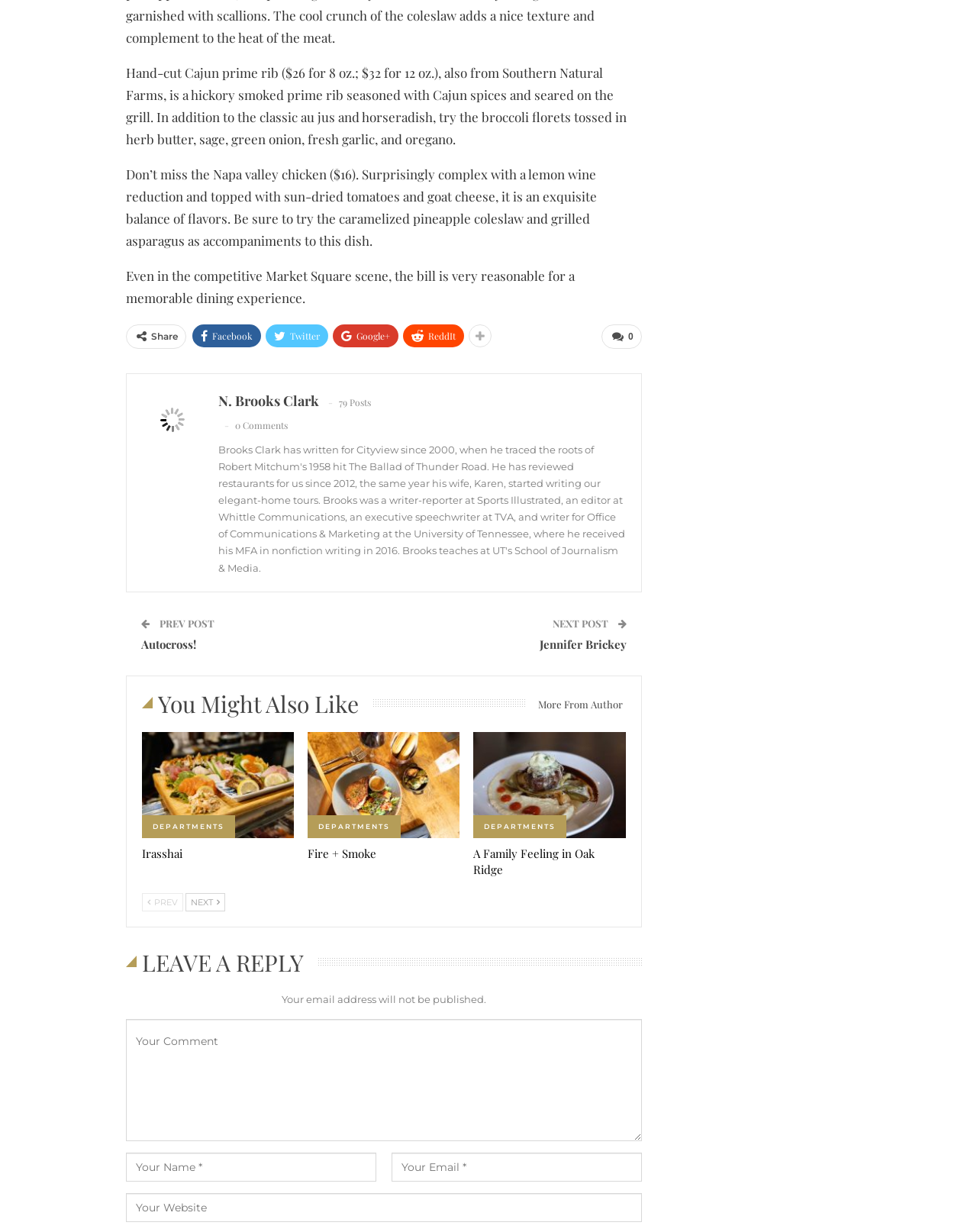What is the name of the dish described in the second paragraph?
Answer the question with detailed information derived from the image.

I found the description of the dish 'Napa valley chicken' in the second paragraph of the webpage, which states 'Don’t miss the Napa valley chicken ($16)...'.